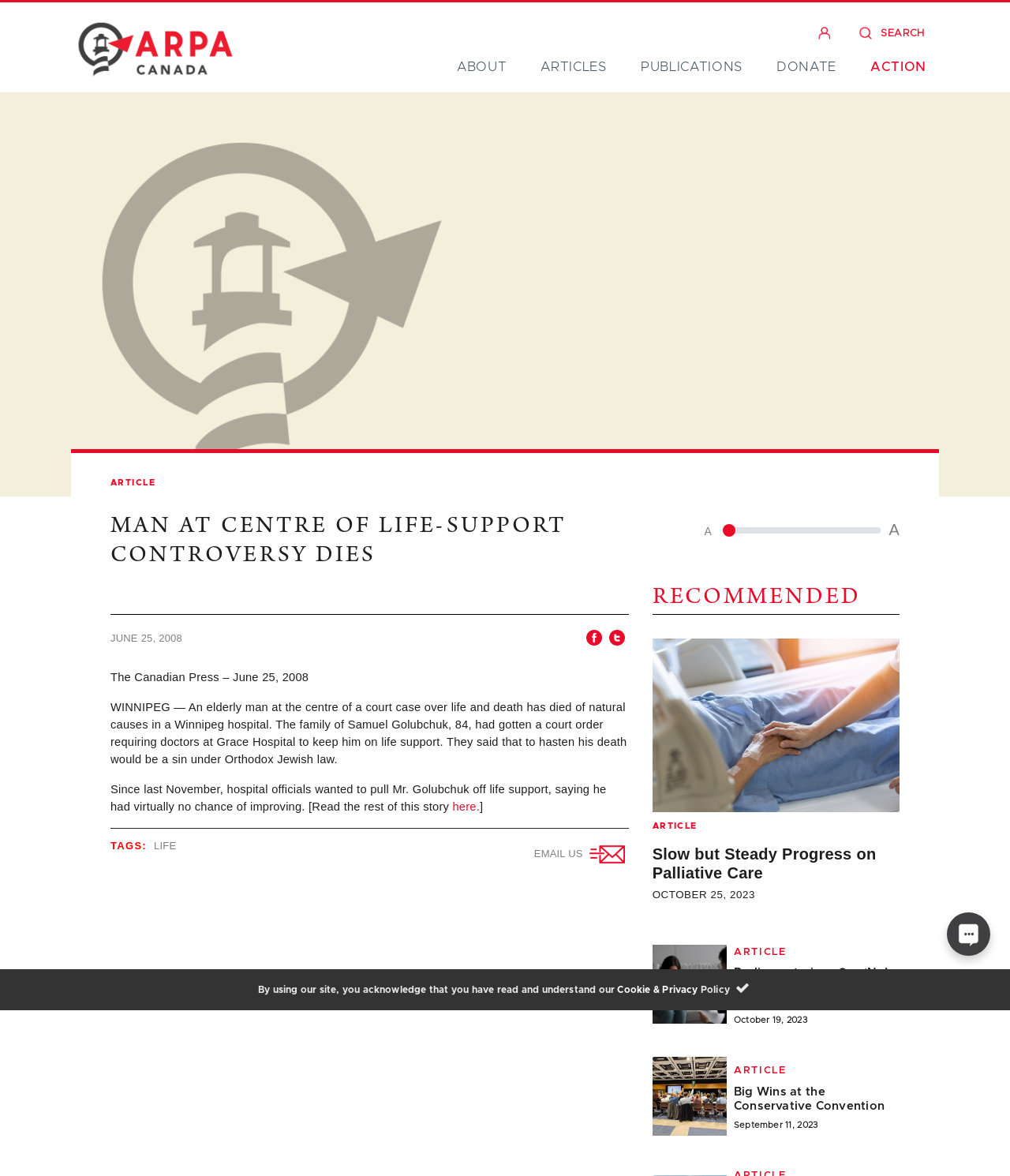Give a detailed account of the webpage's layout and content.

The webpage is about ARPA Canada, an organization that aims to educate, equip, and encourage Reformed Christians to take political action and bring a biblical perspective to civil authorities.

At the top of the page, there is a logo on the left and a search bar on the right. Below the logo, there are five navigation links: "ABOUT", "ARTICLES", "PUBLICATIONS", "DONATE", and "ACTION".

The main content of the page is an article titled "MAN AT CENTRE OF LIFE-SUPPORT CONTROVERSY DIES". The article is divided into sections, with headings and paragraphs of text. There are also images and a horizontal slider below the title. The article discusses the story of Samuel Golubchuk, an 84-year-old man who was at the centre of a court case over life and death.

On the right side of the article, there is a section titled "RECOMMENDED" with three links to other articles. Each article has a title, date, and a brief summary.

At the bottom of the page, there is a notice about the website's cookie and privacy policy, with a link to read more. There is also a "Live Chat" button on the bottom right corner of the page.

Overall, the webpage has a clean and organized layout, with clear headings and concise text. The content is focused on the article and related links, with some navigation and functional elements on the top and bottom of the page.